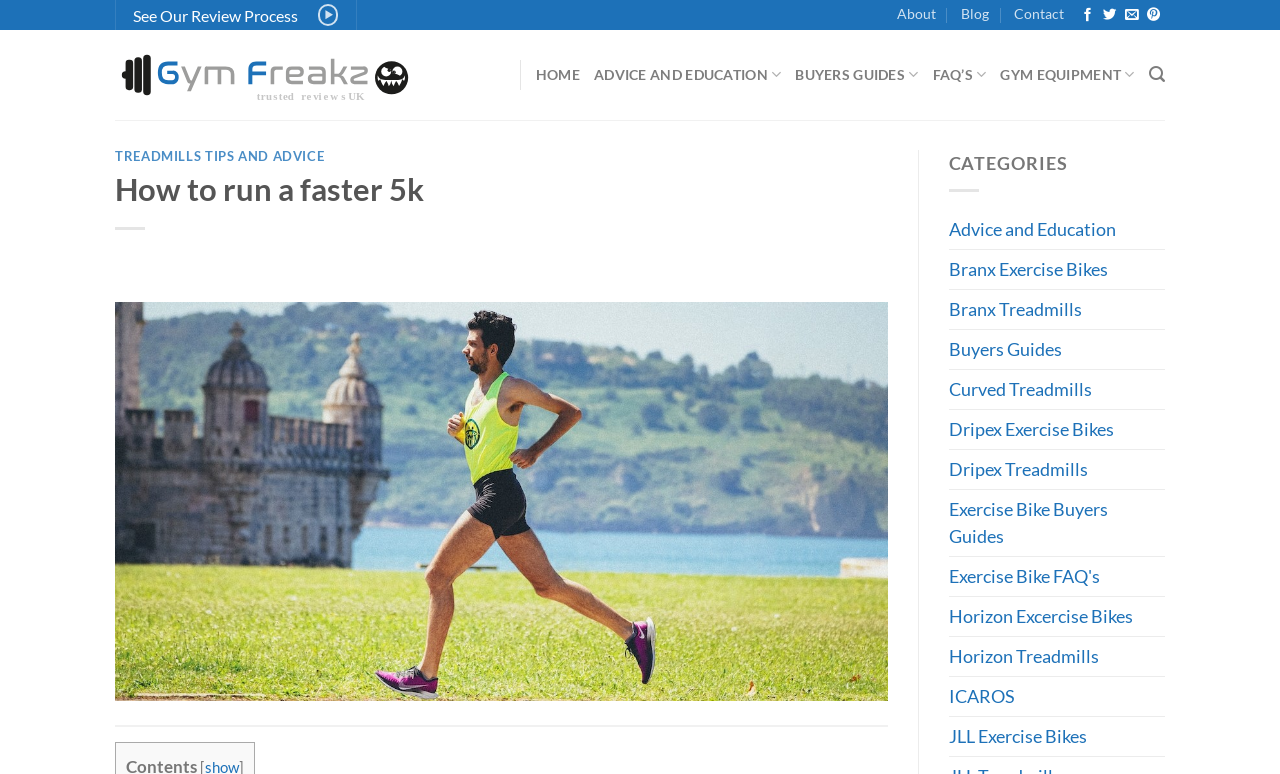Please determine the bounding box of the UI element that matches this description: title="Gymfreakz - Trusted Reviews UK". The coordinates should be given as (top-left x, top-left y, bottom-right x, bottom-right y), with all values between 0 and 1.

[0.09, 0.044, 0.324, 0.15]